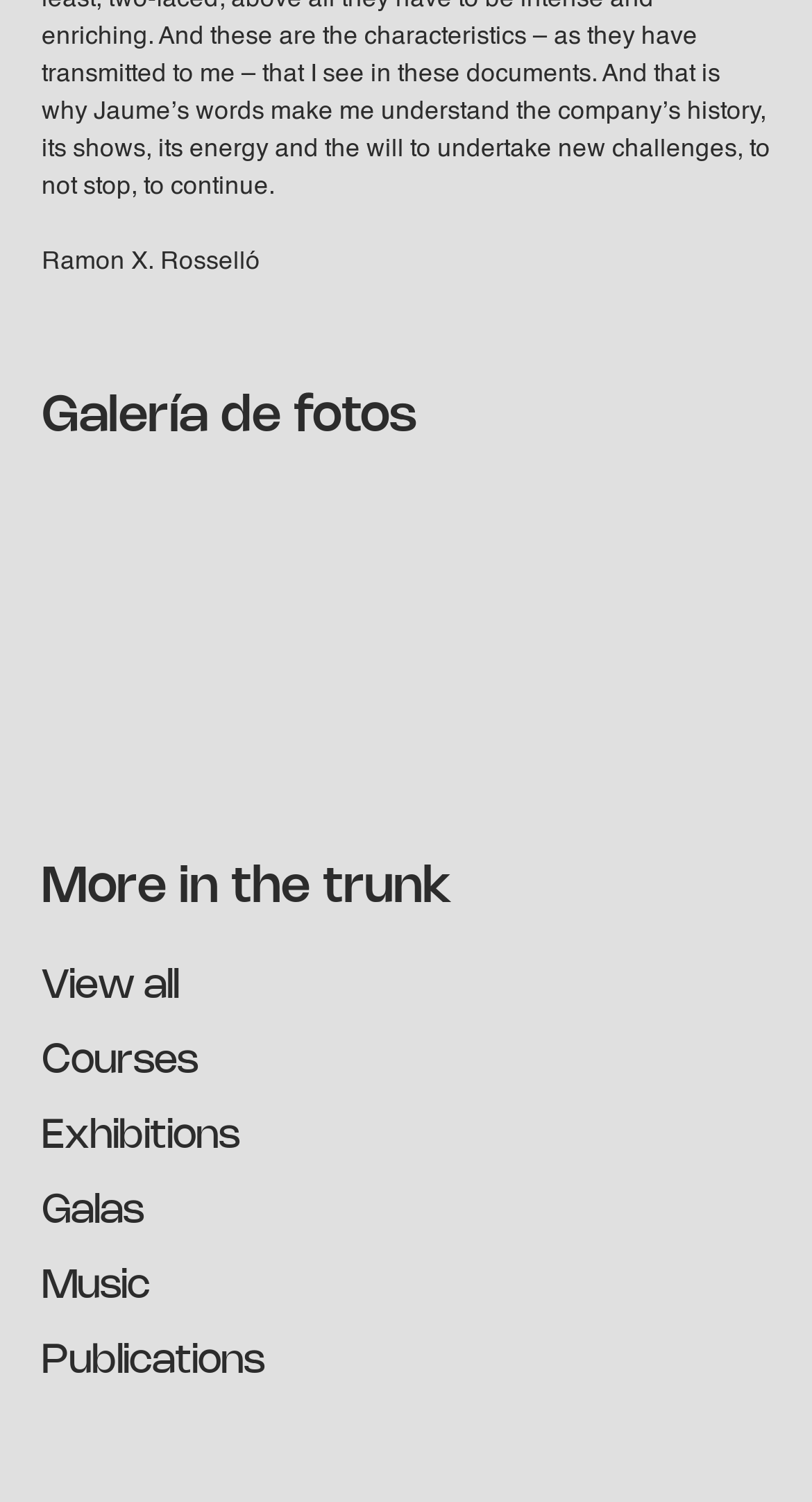Determine the bounding box for the described UI element: "View all".

[0.051, 0.645, 0.221, 0.67]